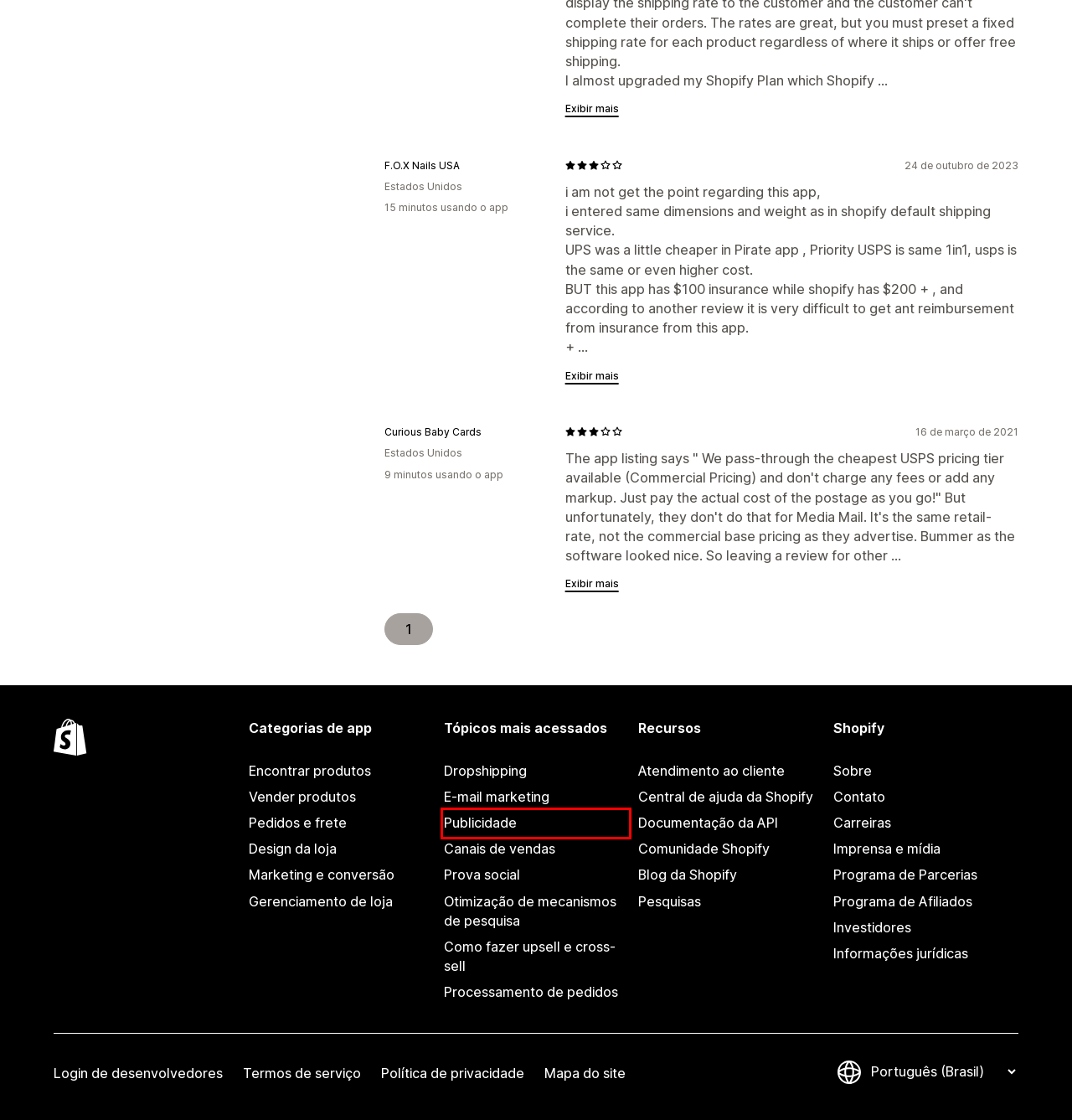Given a webpage screenshot with a red bounding box around a particular element, identify the best description of the new webpage that will appear after clicking on the element inside the red bounding box. Here are the candidates:
A. Os melhores apps de Design da loja para 2024 \- Shopify App Store
B. Política de Privacidade da Shopify Brasil
C. Os melhores apps de Publicidade para 2024 \- Shopify App Store
D. Commerce Trends 2023: Industry Report - Shopify Plus
E. Torne-se um parceiro da Shopify hoje mesmo - Parceiros da Shopify Brasil
F. Shopify - Pressroom
G. Os melhores apps de E-mail marketing para 2024 \- Shopify App Store
H. Os melhores apps de Gerenciamento de loja para 2024 \- Shopify App Store

C